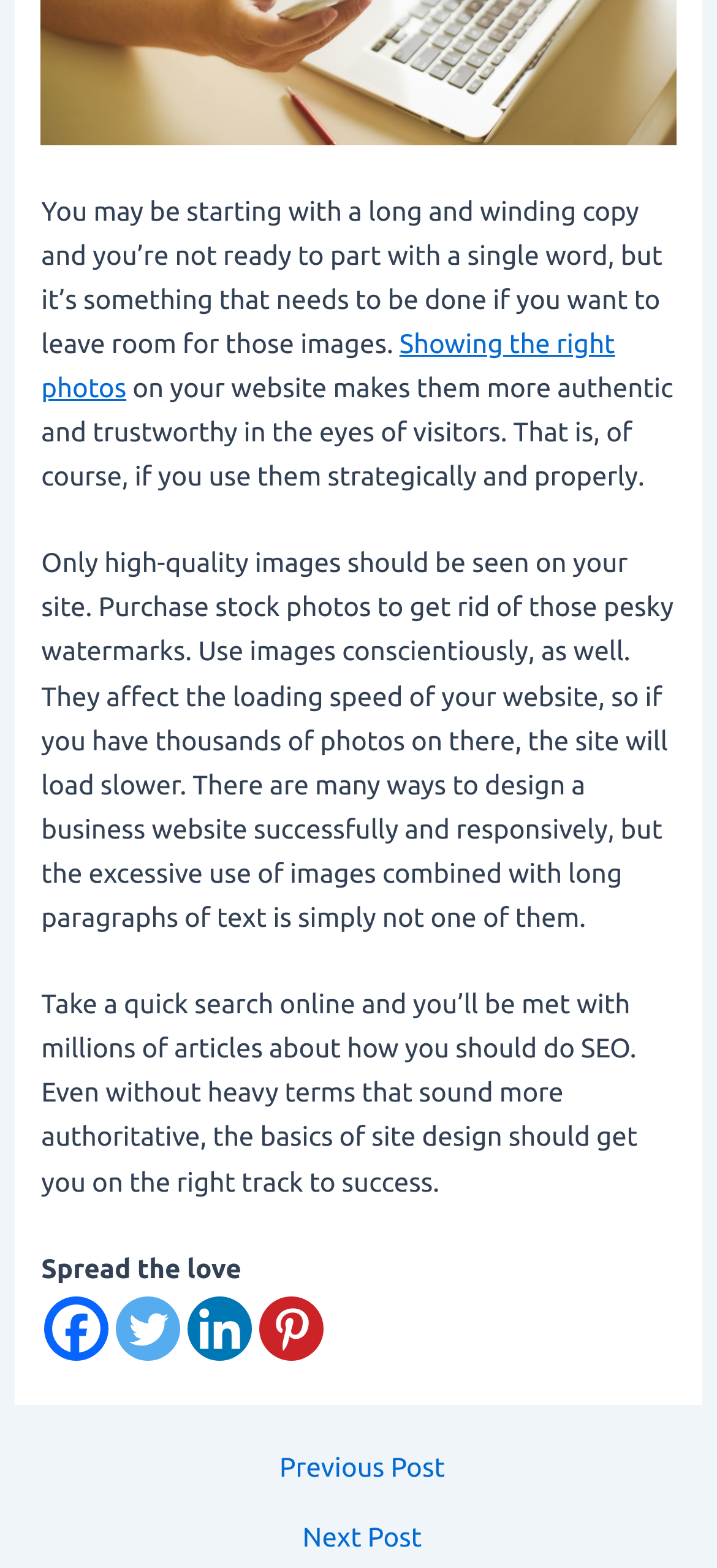Identify the bounding box coordinates for the UI element mentioned here: "aria-label="Pinterest" title="Pinterest"". Provide the coordinates as four float values between 0 and 1, i.e., [left, top, right, bottom].

[0.363, 0.827, 0.452, 0.868]